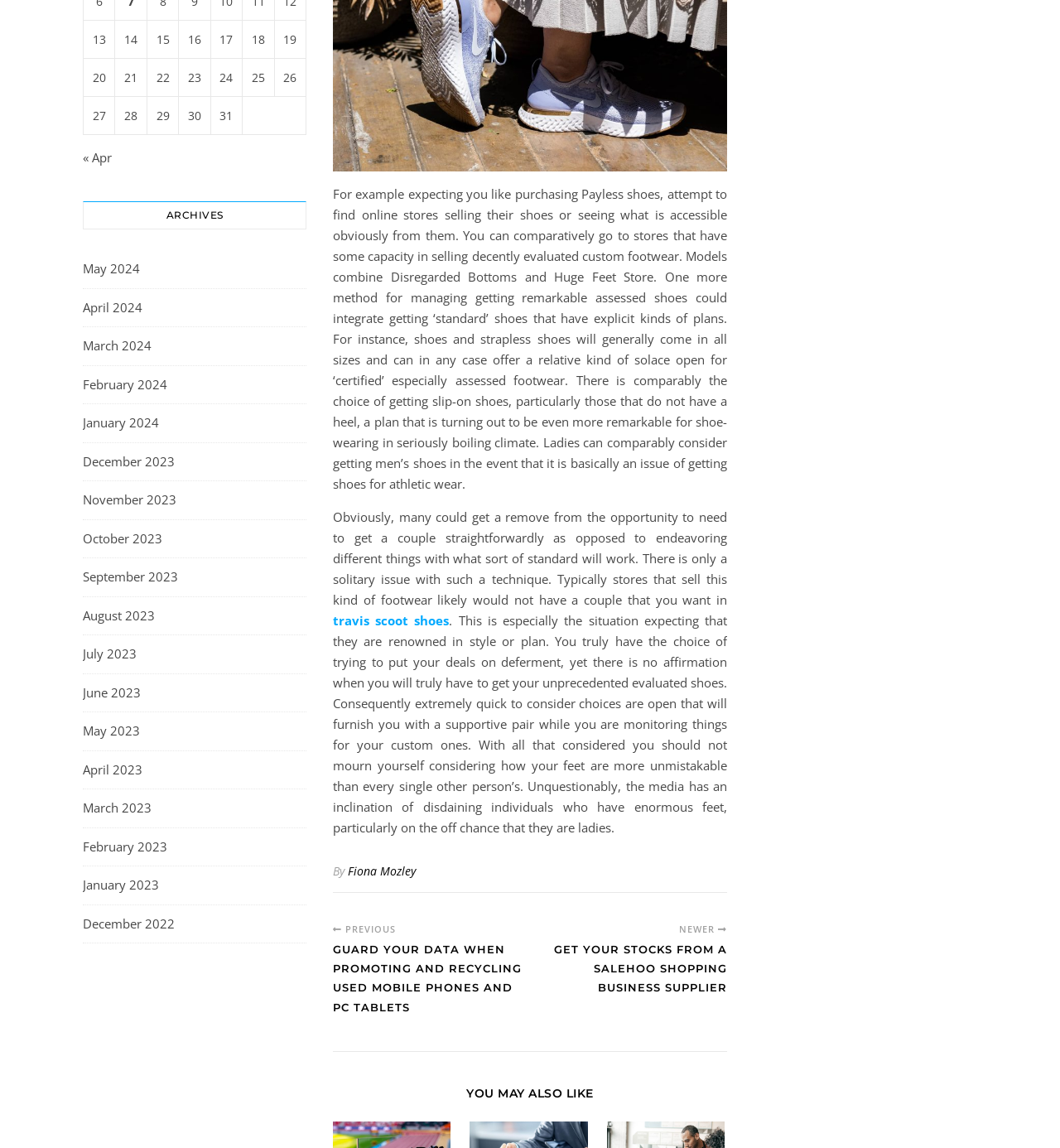Extract the bounding box coordinates for the HTML element that matches this description: "February 2024". The coordinates should be four float numbers between 0 and 1, i.e., [left, top, right, bottom].

[0.078, 0.324, 0.158, 0.346]